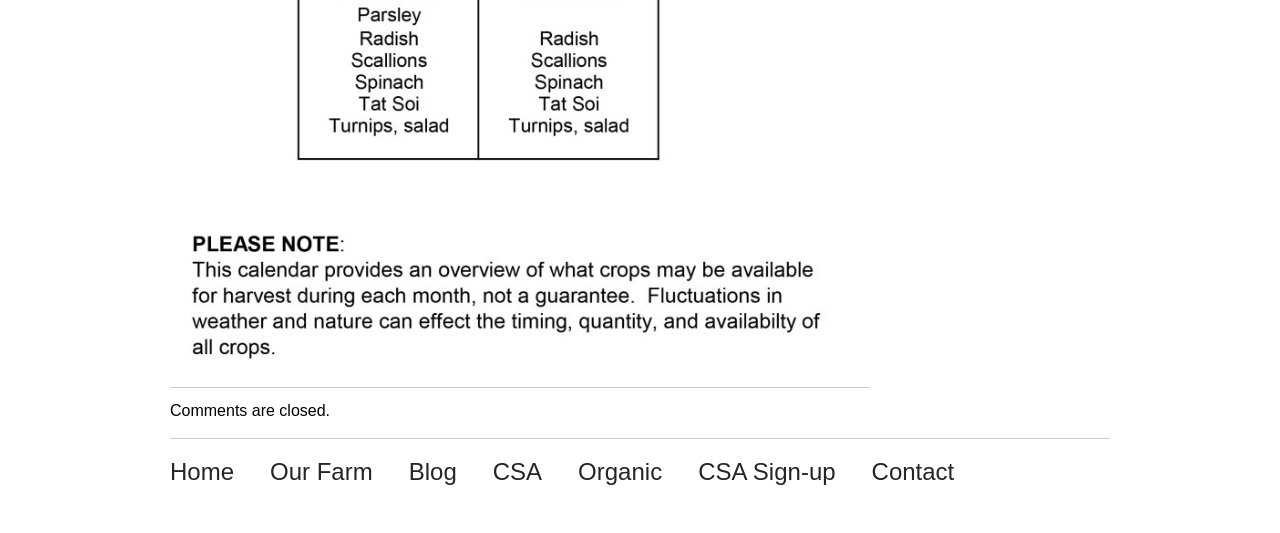Identify the bounding box for the UI element specified in this description: "Blog". The coordinates must be four float numbers between 0 and 1, formatted as [left, top, right, bottom].

[0.319, 0.853, 0.357, 0.917]